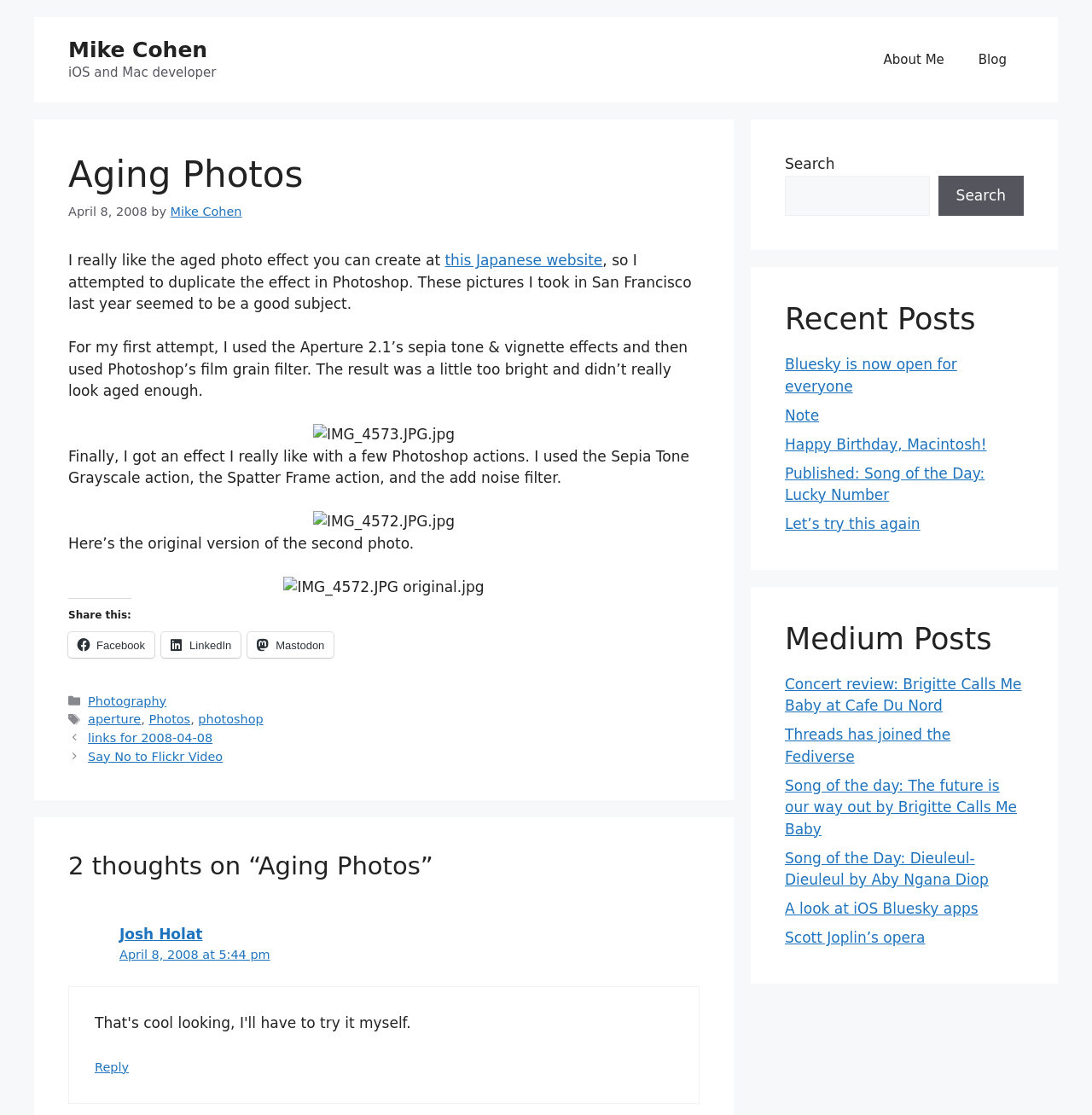What is the author's name?
Provide a short answer using one word or a brief phrase based on the image.

Mike Cohen